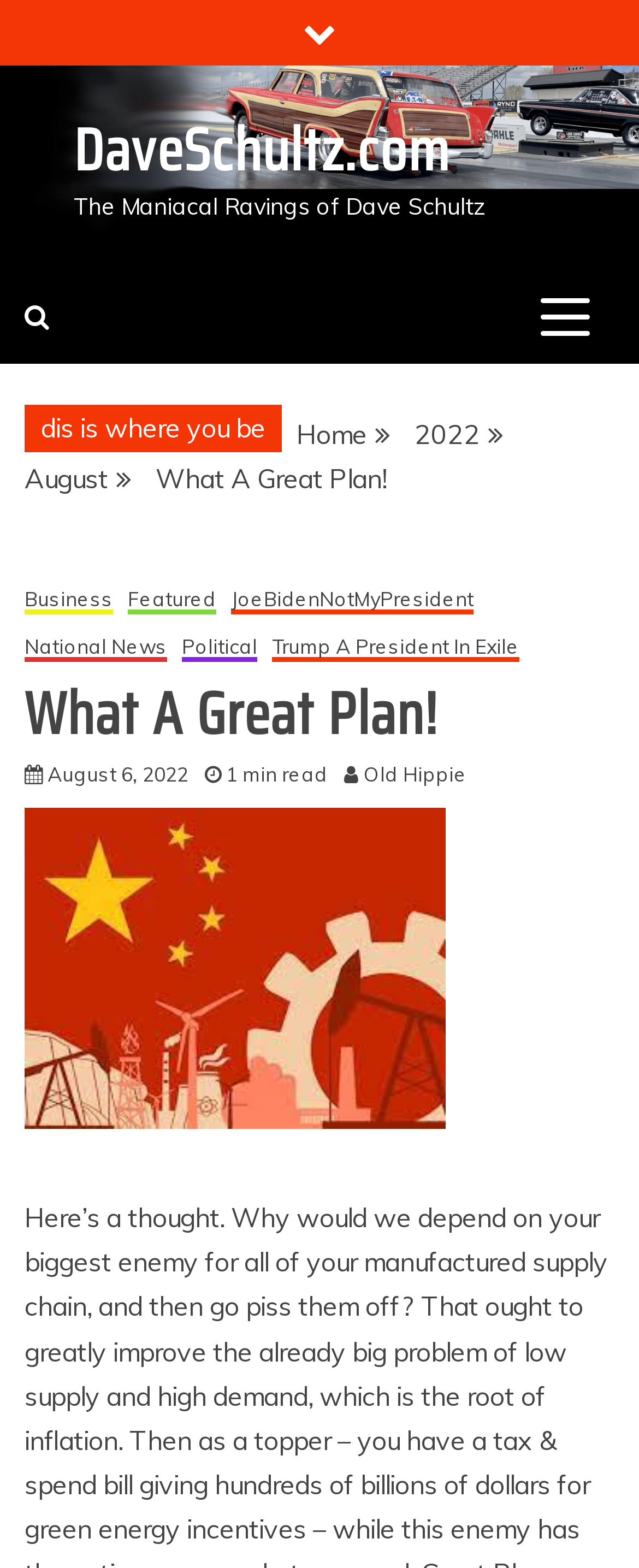Generate a comprehensive description of the contents of the webpage.

This webpage is titled "What A Great Plan! | DaveSchultz.com" and has a prominent link to the website's homepage at the top left corner. Below the title, there is a static text "The Maniacal Ravings of Dave Schultz" that serves as a subtitle. 

On the top right corner, there is a button that controls the primary menu, and next to it, there is a link with an icon represented by "\uf002". 

Below the top section, there is a navigation section labeled as "Breadcrumbs" that contains links to "Home", "2022", "August", and the current page "What A Great Plan!". 

The main content of the webpage is divided into two sections. The left section contains a list of links categorized by topics, including "Business", "Featured", "JoeBidenNotMyPresident", "National News", "Political", and "Trump A President In Exile". 

The right section contains the main article with a heading "What A Great Plan!" followed by a link to the publication date "August 6, 2022", a static text indicating the reading time "1 min read", and a link to the author "Old Hippie". Below the article's metadata, there is a figure that takes up most of the right section.